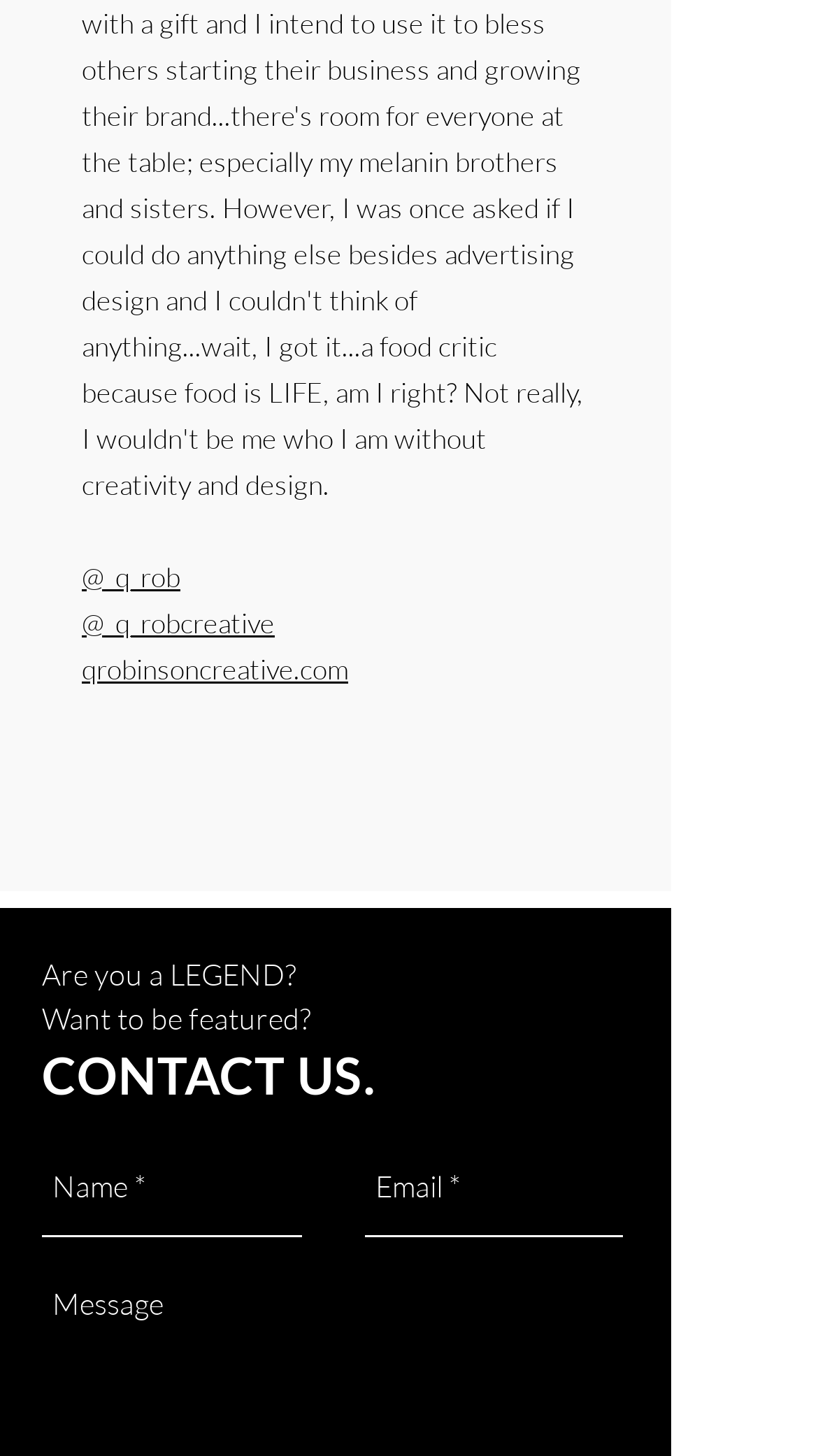What is the username of the social media handle?
From the image, respond using a single word or phrase.

_q_rob